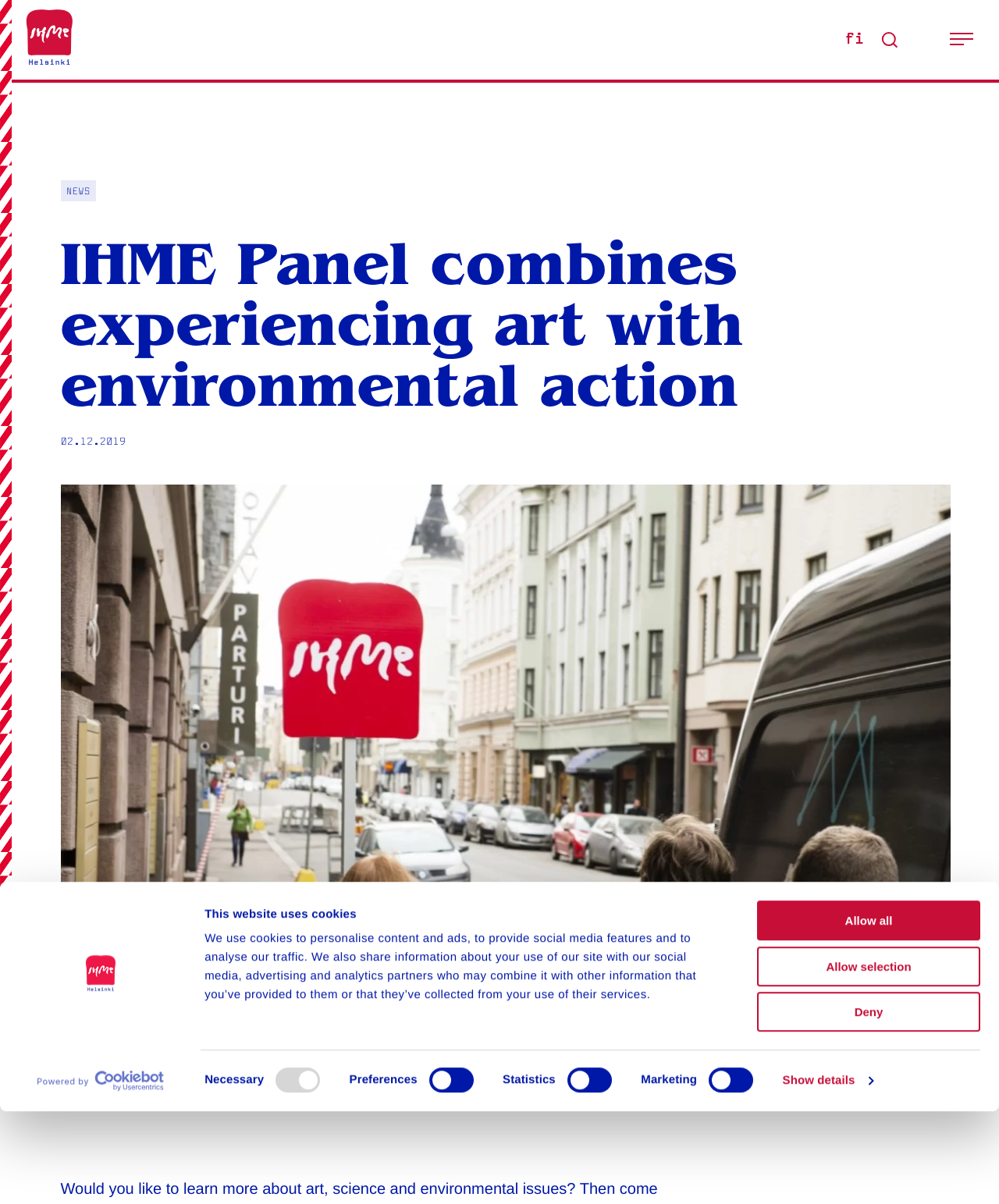Given the element description IHME Helsinki, specify the bounding box coordinates of the corresponding UI element in the format (top-left x, top-left y, bottom-right x, bottom-right y). All values must be between 0 and 1.

[0.026, 0.008, 0.073, 0.054]